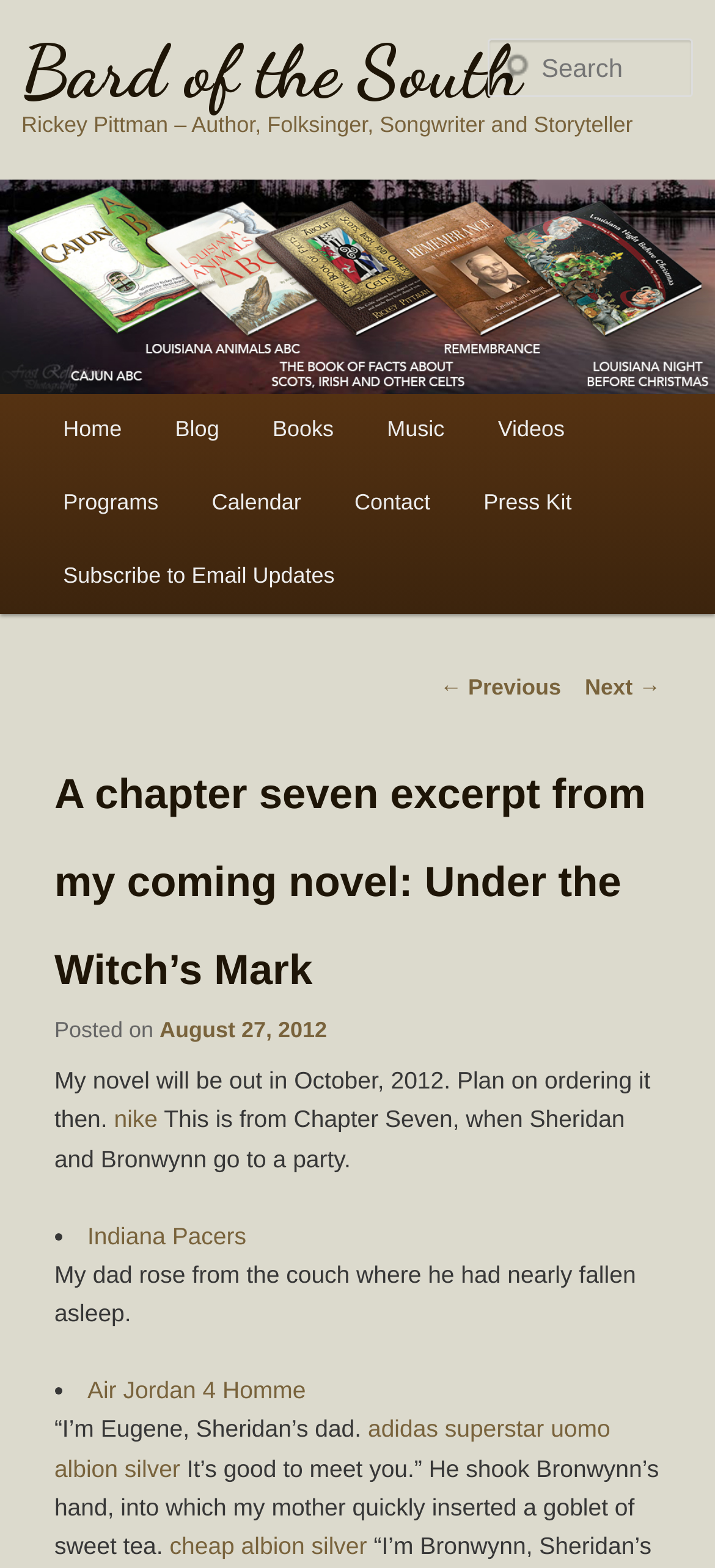Find the bounding box coordinates of the element to click in order to complete the given instruction: "Search for something."

[0.683, 0.025, 0.97, 0.062]